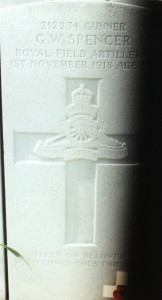Explain what is happening in the image with elaborate details.

The image features a gravestone commemorating Gunner G.W. Spencer, who served in the Royal Field Artillery. The inscription includes his service number, 212234, and the date of his death, November 1, 1918, at the young age of 20. The stone is adorned with a decorative cross and the emblem of the Royal Field Artillery, symbolizing his military service. Below the inscription, the gravestone bears the heartfelt message "SLEEP ON, BELOVED, UNTIL WE MEET AGAIN," reflecting the mourning and memory of those left behind. This memorial honors George Walter Spencer's sacrifice during a tumultuous time in history, as he is remembered for his bravery and dedication to his country.